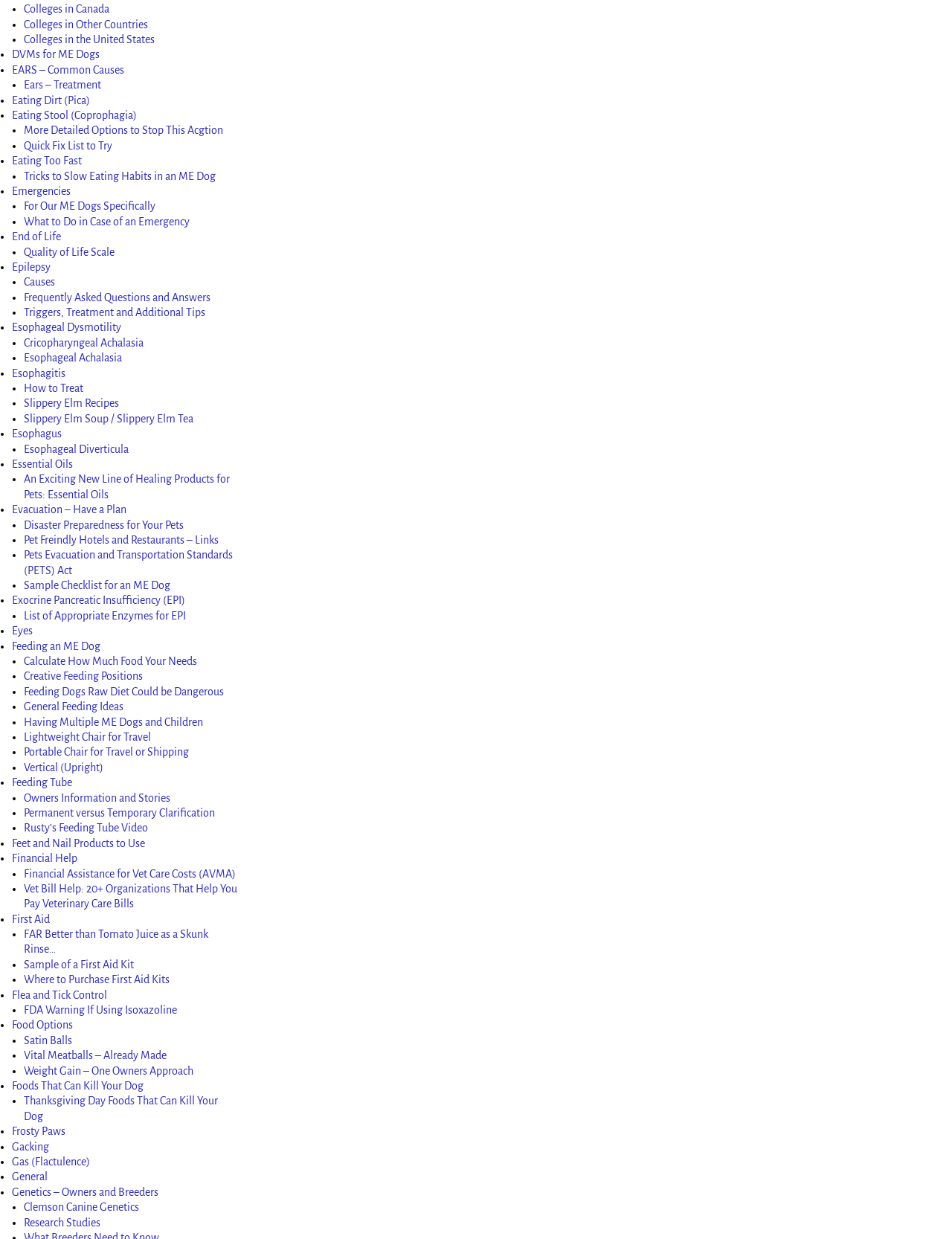Using the provided element description: "EARS – Common Causes", determine the bounding box coordinates of the corresponding UI element in the screenshot.

[0.012, 0.052, 0.13, 0.061]